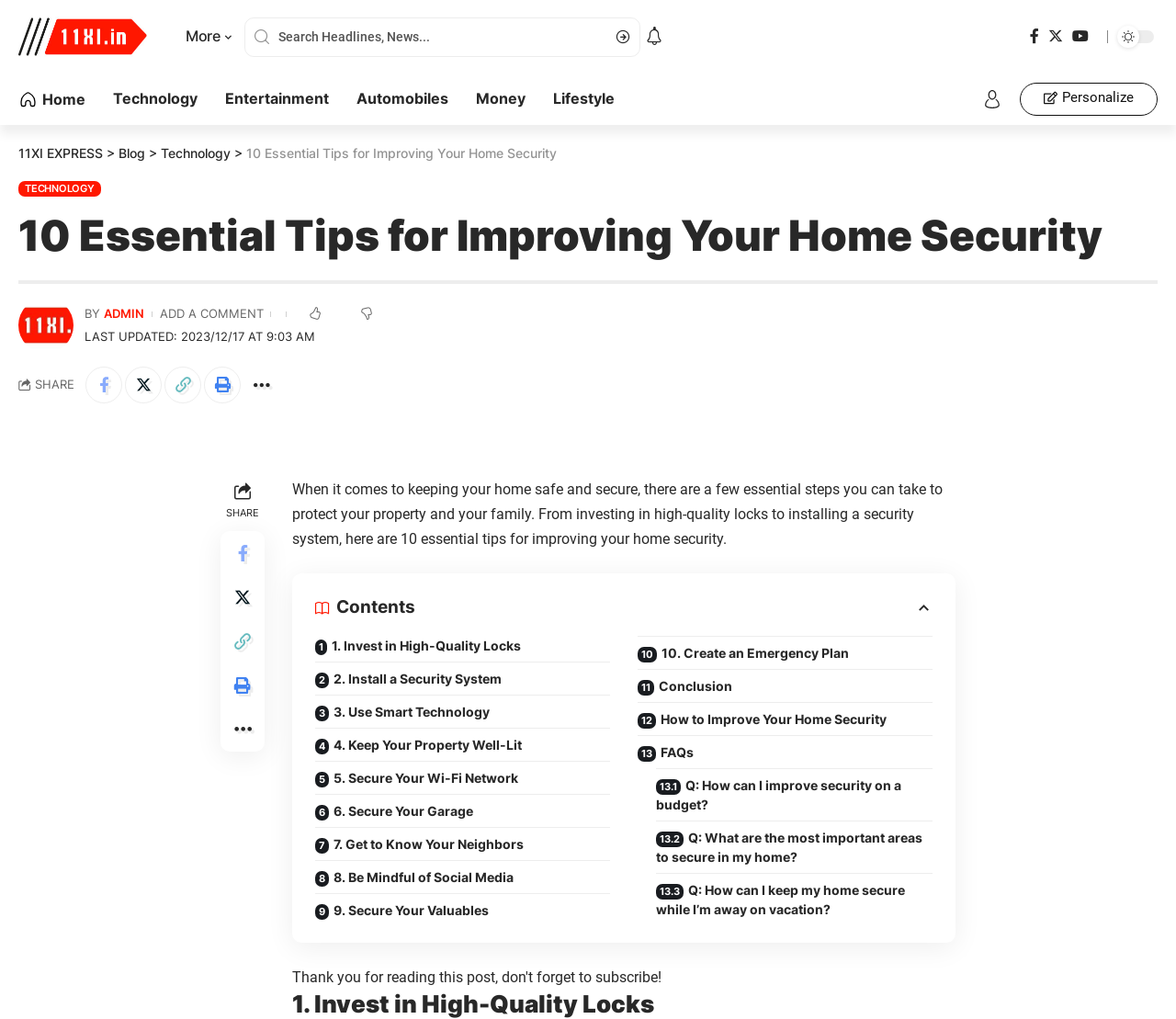Identify the bounding box coordinates of the section to be clicked to complete the task described by the following instruction: "Read the 10 essential tips for improving your home security". The coordinates should be four float numbers between 0 and 1, formatted as [left, top, right, bottom].

[0.248, 0.471, 0.802, 0.537]